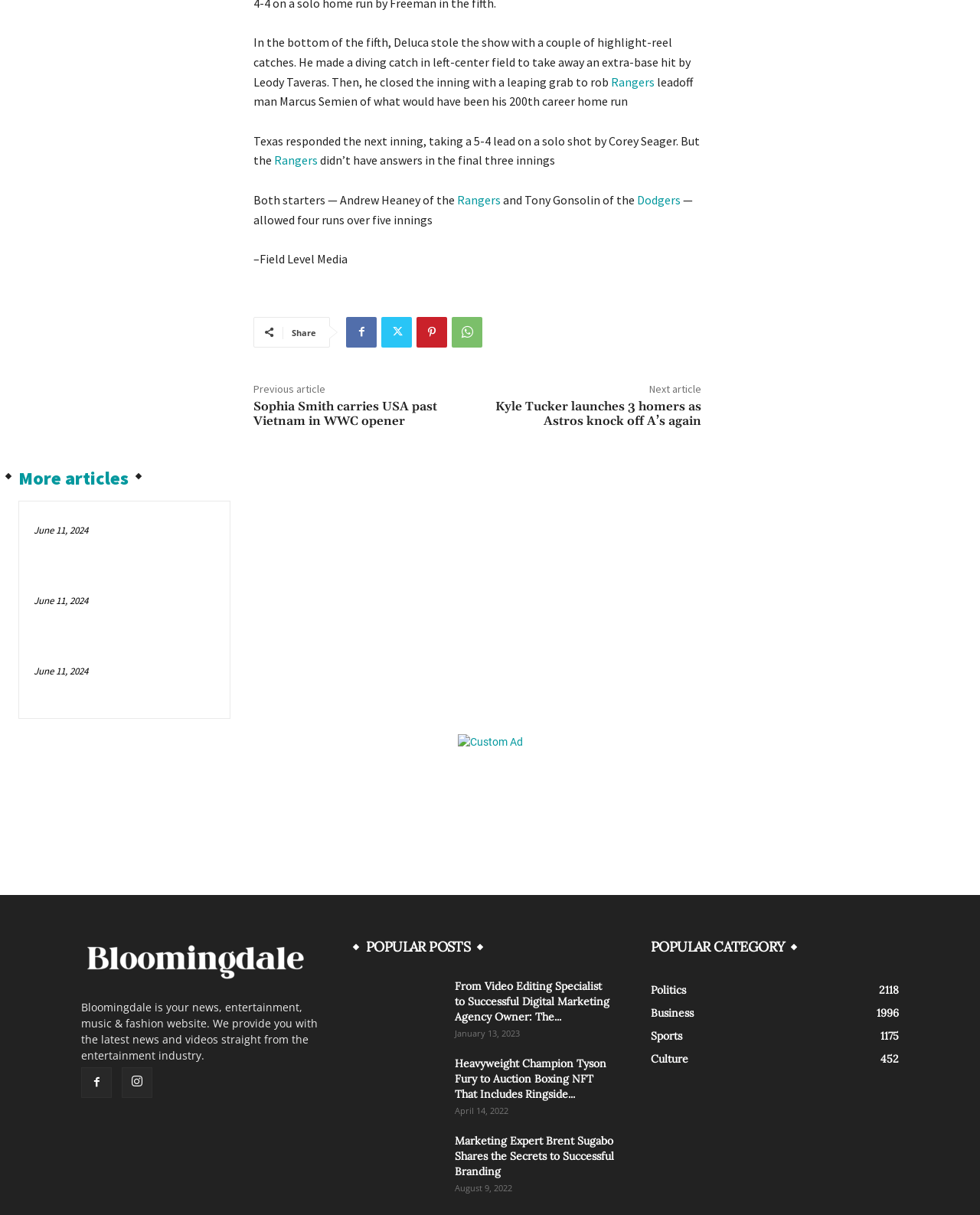Please determine the bounding box coordinates of the element's region to click in order to carry out the following instruction: "Click on Factory Direct Enquiry!". The coordinates should be four float numbers between 0 and 1, i.e., [left, top, right, bottom].

None